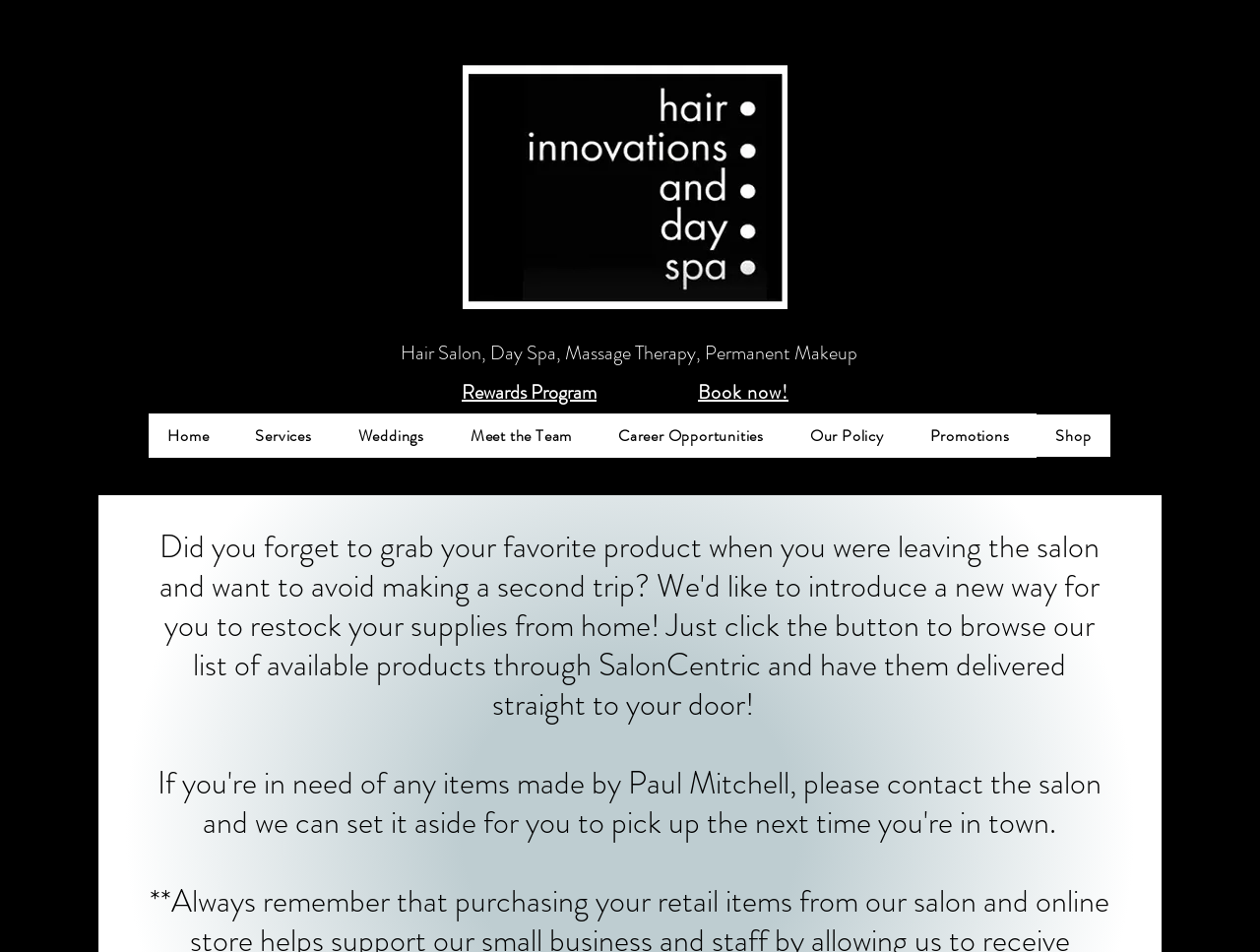What is the purpose of the 'Rewards Program' button?
Please provide a detailed and comprehensive answer to the question.

The 'Rewards Program' button has a popup menu, indicating that it provides additional information or options related to the rewards program when clicked.